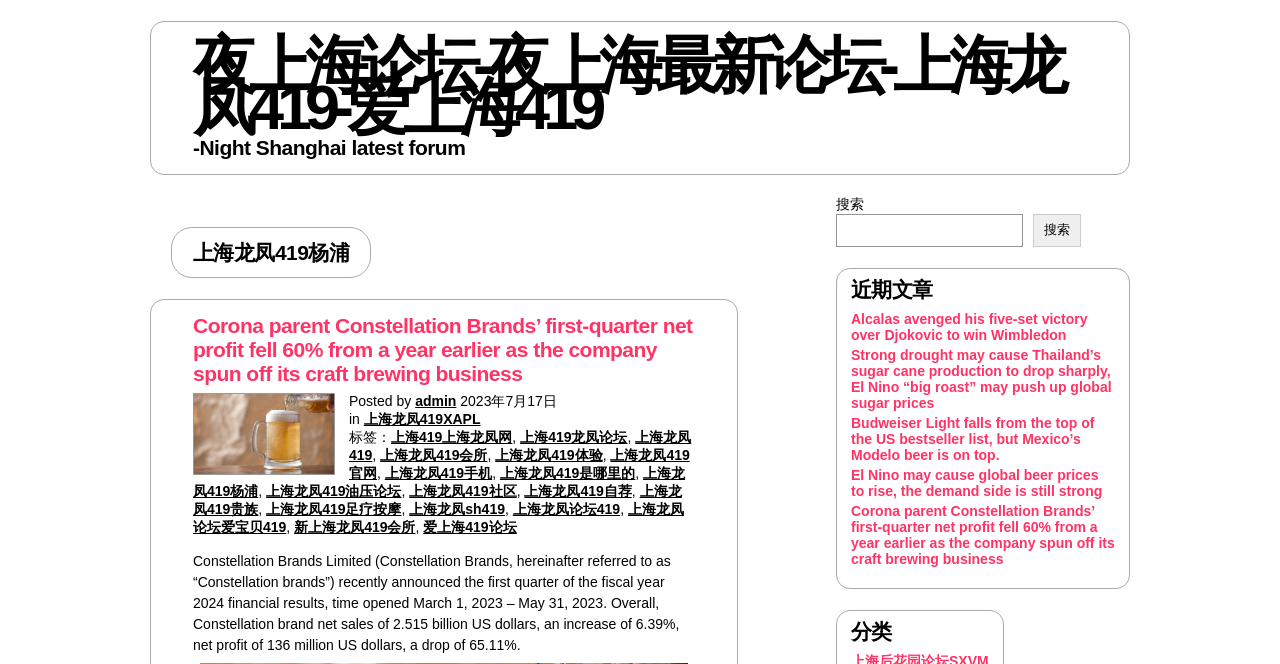What is the date of the post?
Could you answer the question in a detailed manner, providing as much information as possible?

The date of the post is obtained from the StaticText element '2023年7月17日' which is located below the heading '夜上海论坛-夜上海最新论坛-上海龙凤419-爱上海419'.